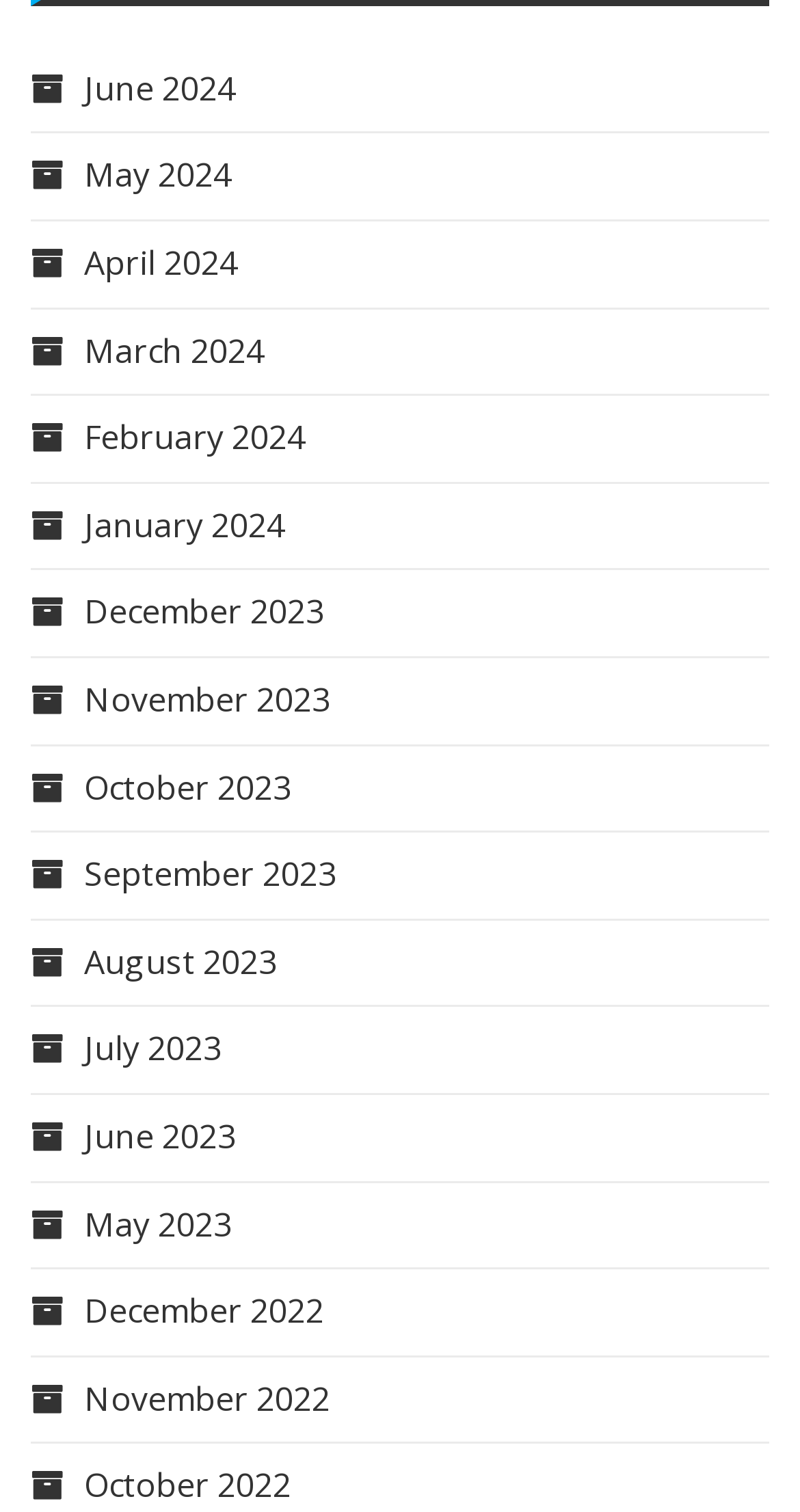What is the most recent month listed?
Respond with a short answer, either a single word or a phrase, based on the image.

June 2024